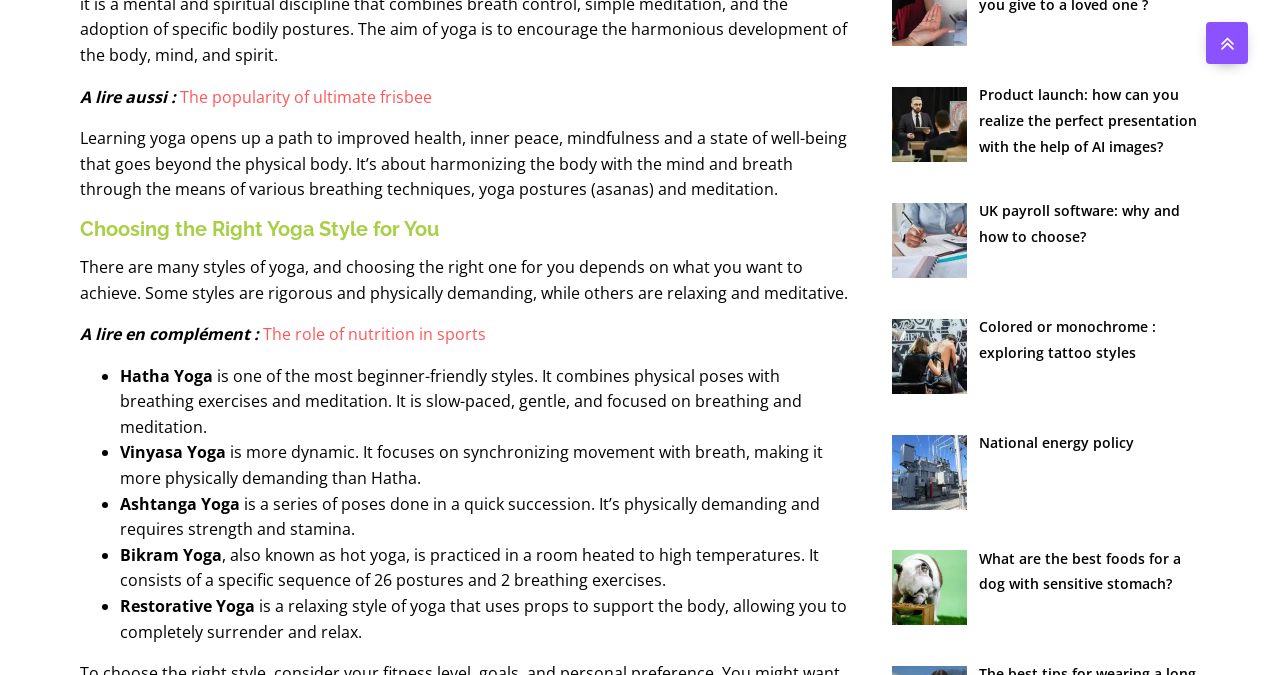Highlight the bounding box coordinates of the element that should be clicked to carry out the following instruction: "Explore the article about choosing the right yoga style for you". The coordinates must be given as four float numbers ranging from 0 to 1, i.e., [left, top, right, bottom].

[0.062, 0.324, 0.666, 0.354]